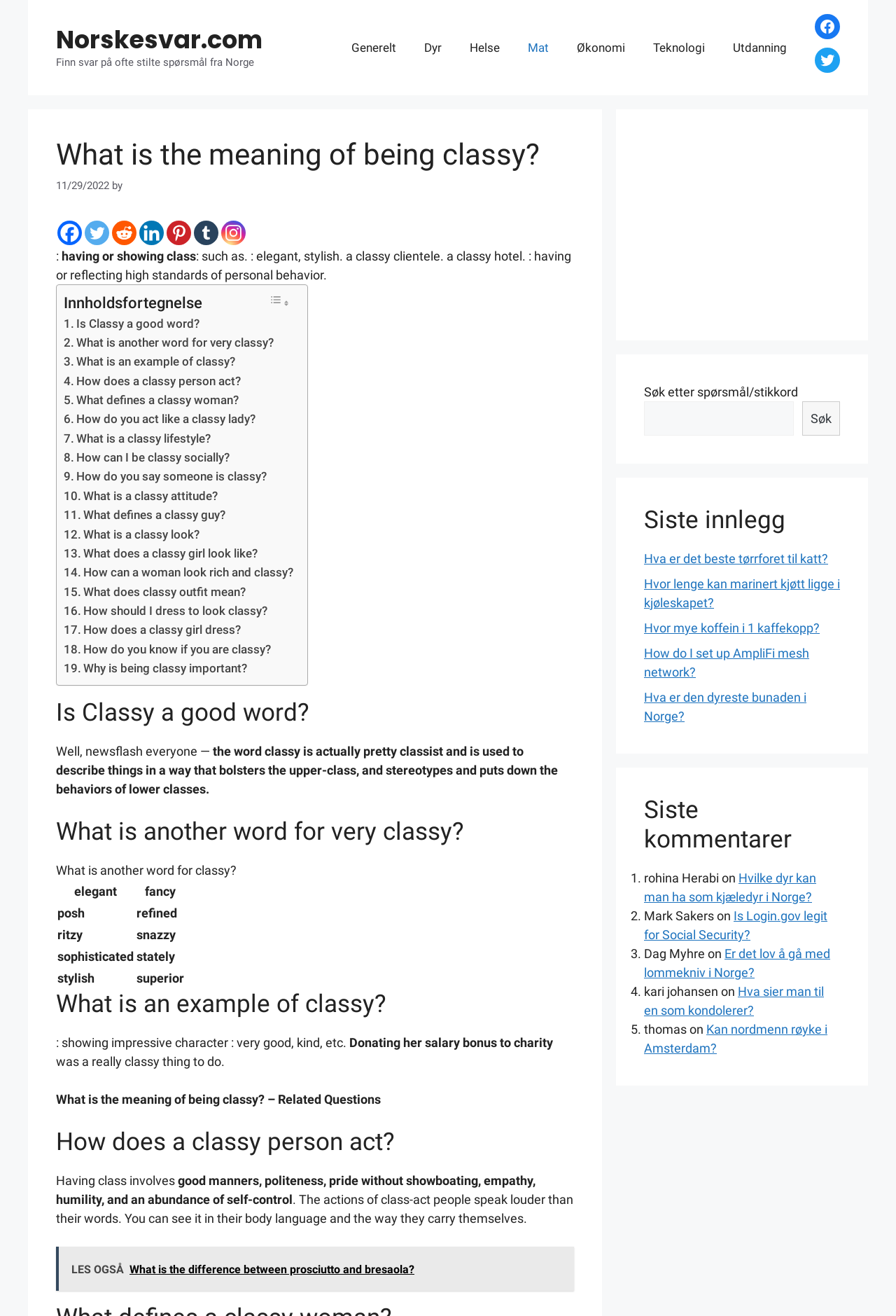Describe every aspect of the webpage comprehensively.

The webpage is about the meaning of being classy, with a focus on the definition and implications of the term. At the top, there is a banner with the site's name, "Norskesvar.com", and a navigation menu with links to various categories such as "Generelt", "Dyr", "Helse", and more. Below the navigation menu, there is a heading that reads "What is the meaning of being classy?" followed by a brief description of the term.

On the left side of the page, there is a table of contents with links to different sections of the article, including "Is Classy a good word?", "What is another word for very classy?", and more. Each section has a heading and a brief description or explanation.

The main content of the page is divided into sections, each with a heading and a brief description or explanation. The sections include discussions on the implications of the term "classy", its relationship to social class, and examples of classy behavior. There are also tables with lists of synonyms for the word "classy", such as "elegant", "fancy", and "sophisticated".

Throughout the page, there are links to social media platforms such as Facebook, Twitter, and LinkedIn, as well as a link to a Reddit discussion. There are also images, including an Instagram icon and a Pinterest icon.

Overall, the webpage is a informative article about the meaning and implications of the term "classy", with a focus on its relationship to social class and behavior.